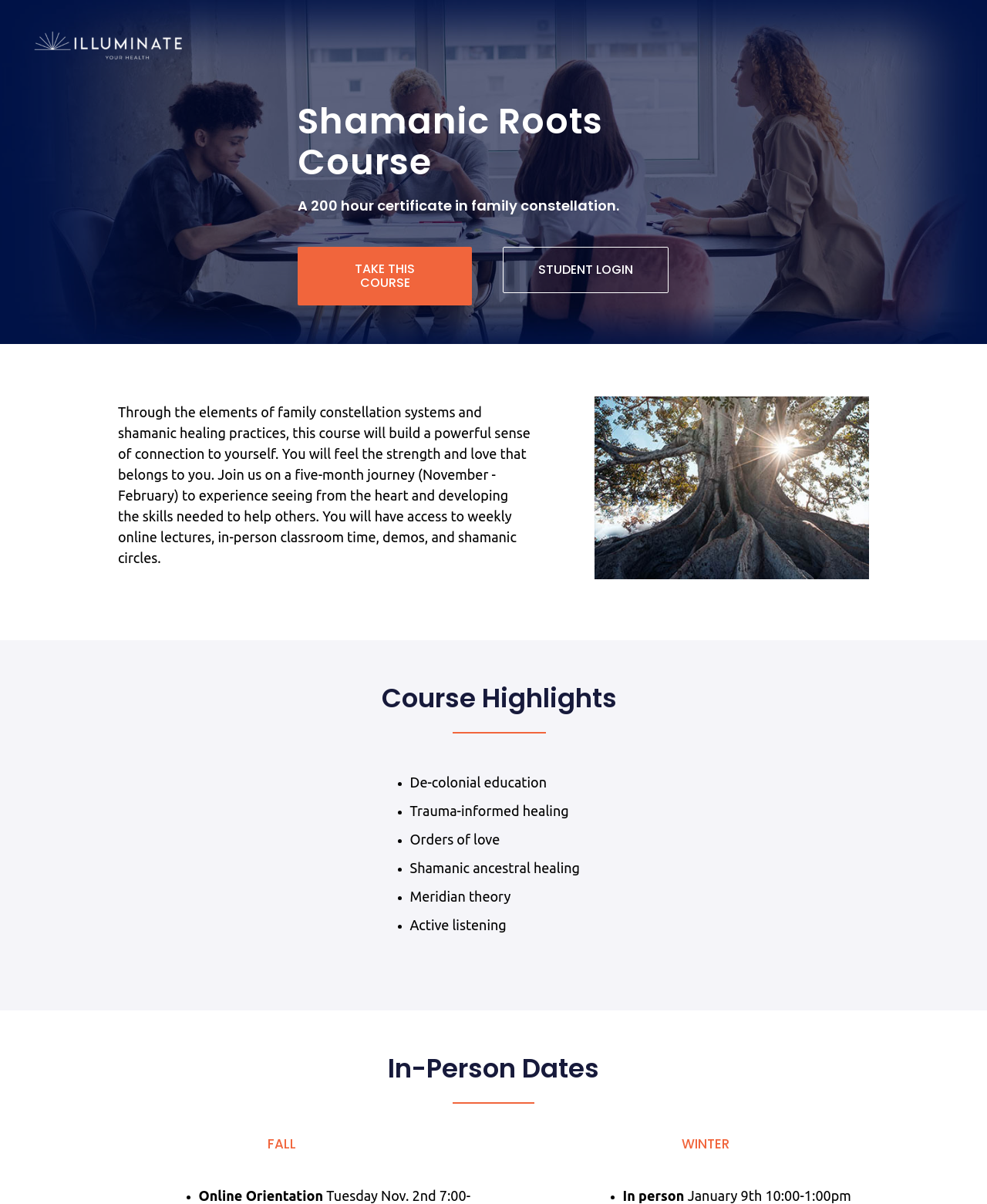What is one of the course highlights?
Using the image, respond with a single word or phrase.

De-colonial education